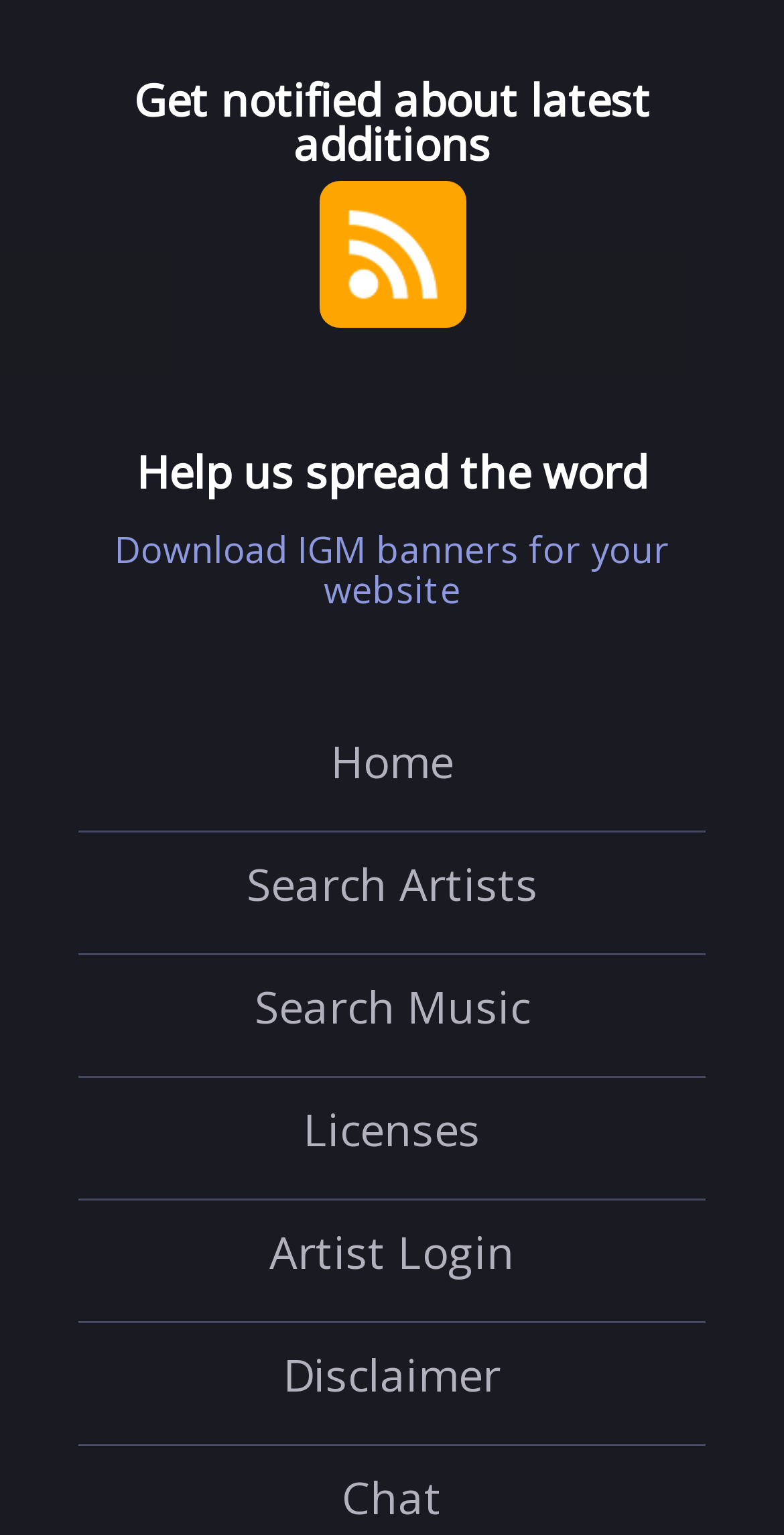What is the last link in the navigation menu?
Could you give a comprehensive explanation in response to this question?

The last link in the navigation menu is 'Disclaimer', which is located at the bottom of the menu. It has a bounding box coordinate of [0.1, 0.862, 0.9, 0.942], indicating its position at the bottom of the menu.